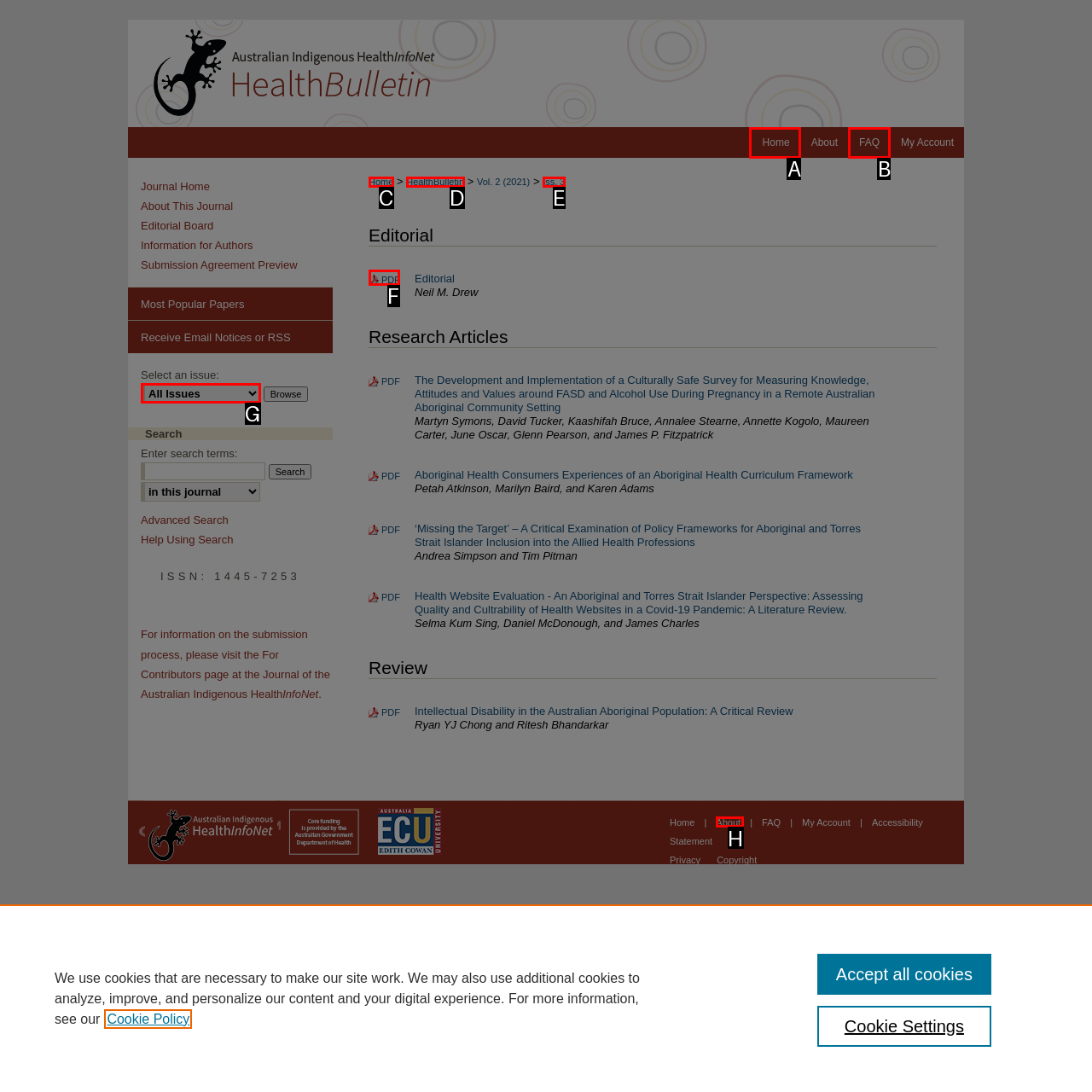Which HTML element should be clicked to complete the following task: Download the PDF of 'Editorial'?
Answer with the letter corresponding to the correct choice.

F